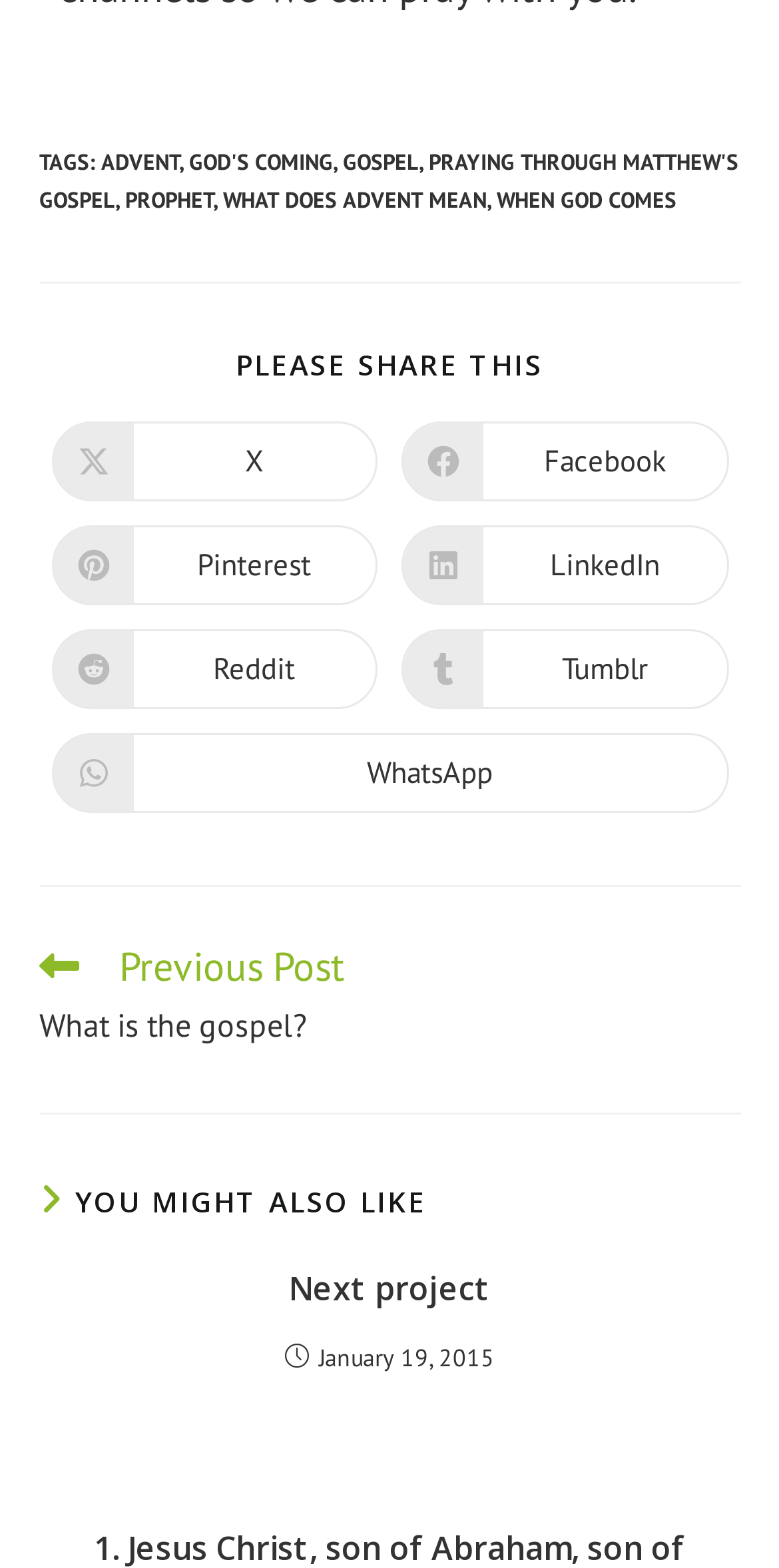Could you highlight the region that needs to be clicked to execute the instruction: "Click on the 'ADVENT' tag"?

[0.129, 0.094, 0.229, 0.112]